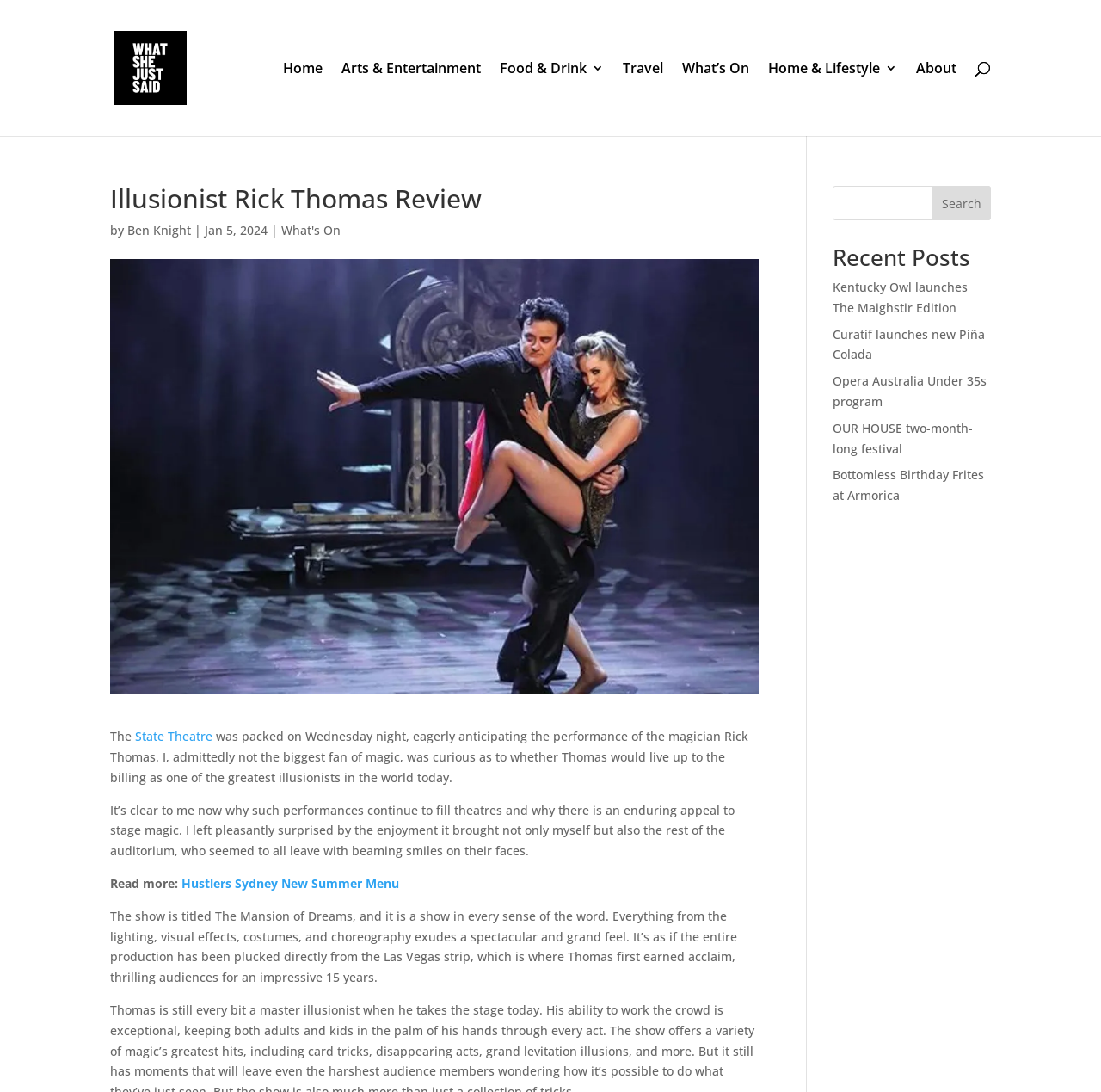Respond with a single word or phrase for the following question: 
Where did Rick Thomas first earn acclaim?

Las Vegas strip